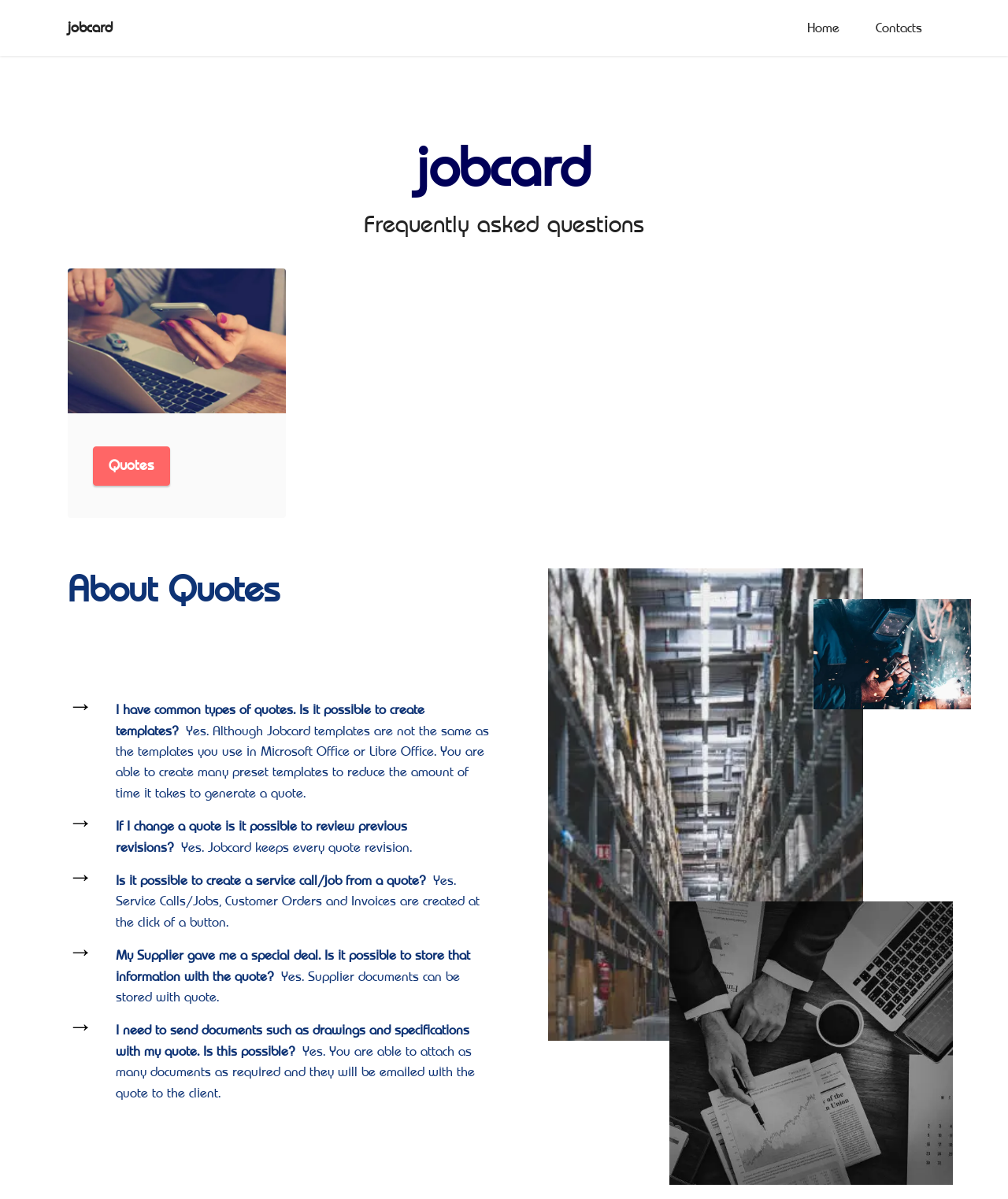Can I attach documents to a quote in Jobcard?
Use the information from the image to give a detailed answer to the question.

The webpage mentions that users can attach as many documents as required, and they will be emailed with the quote to the client, suggesting that Jobcard supports document attachment.